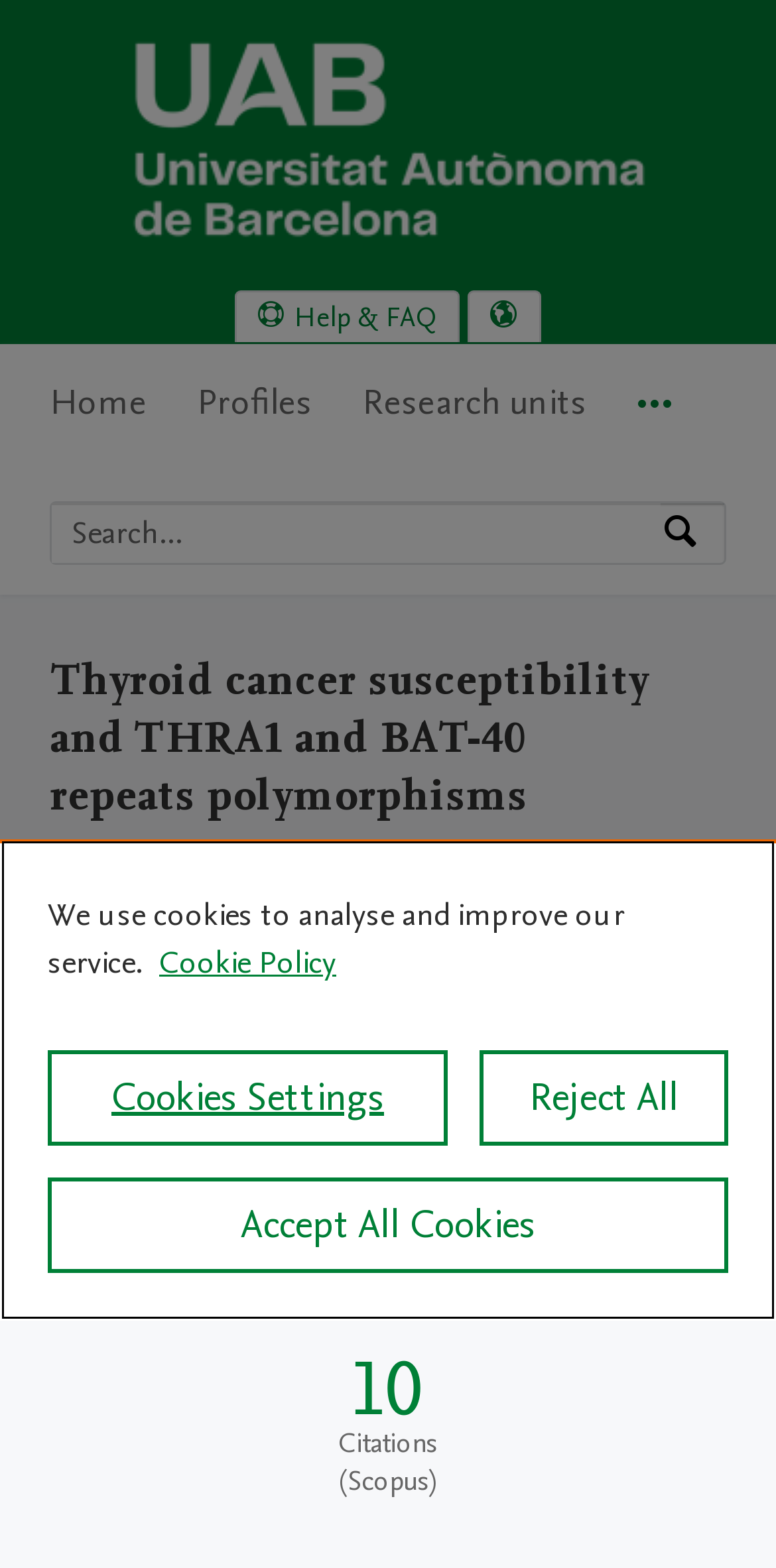What is the logo of the research portal?
Based on the image content, provide your answer in one word or a short phrase.

Universitat Autònoma de Barcelona Research Portal Logo